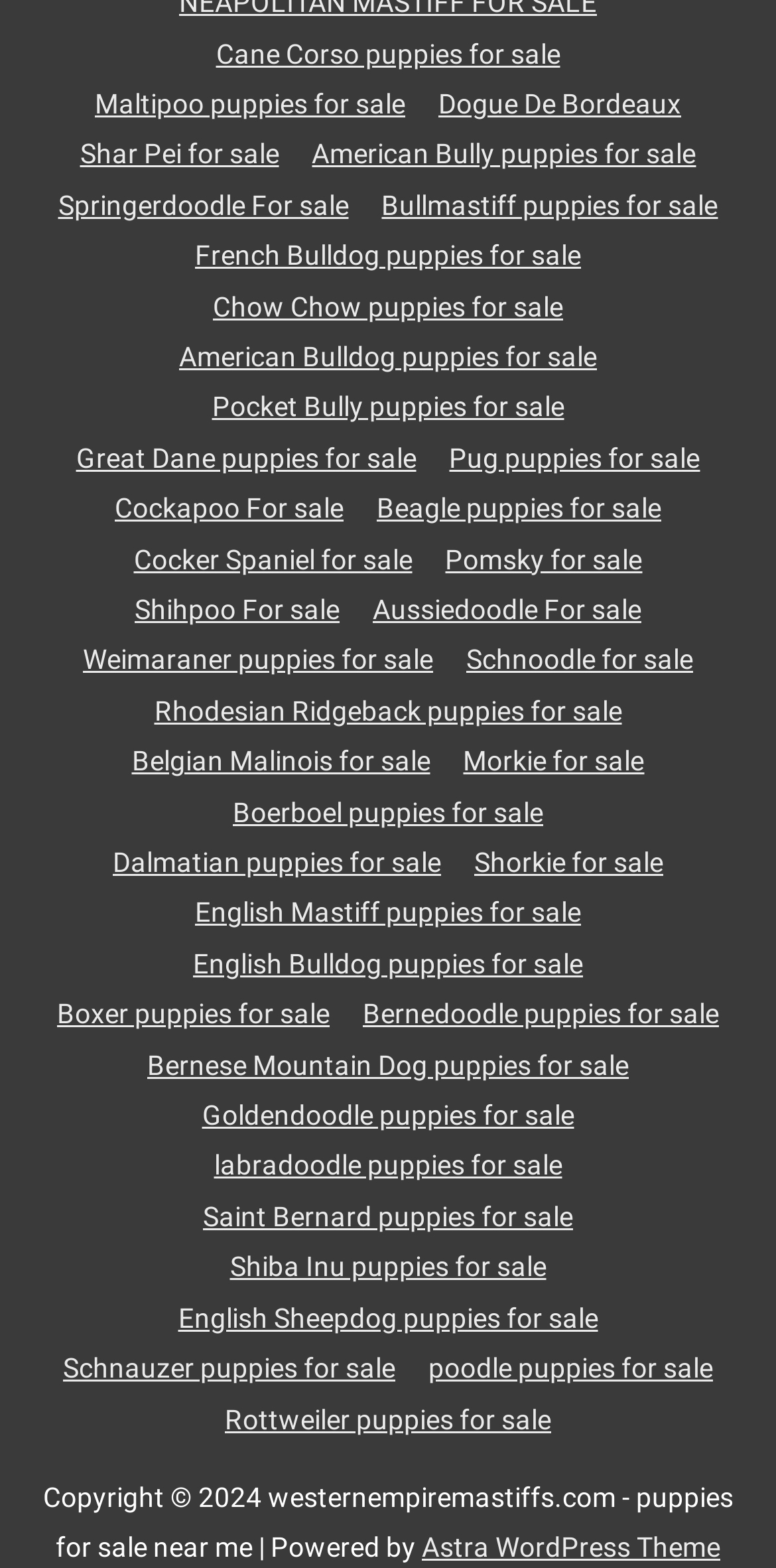Could you locate the bounding box coordinates for the section that should be clicked to accomplish this task: "Go to Playground Exercises".

None